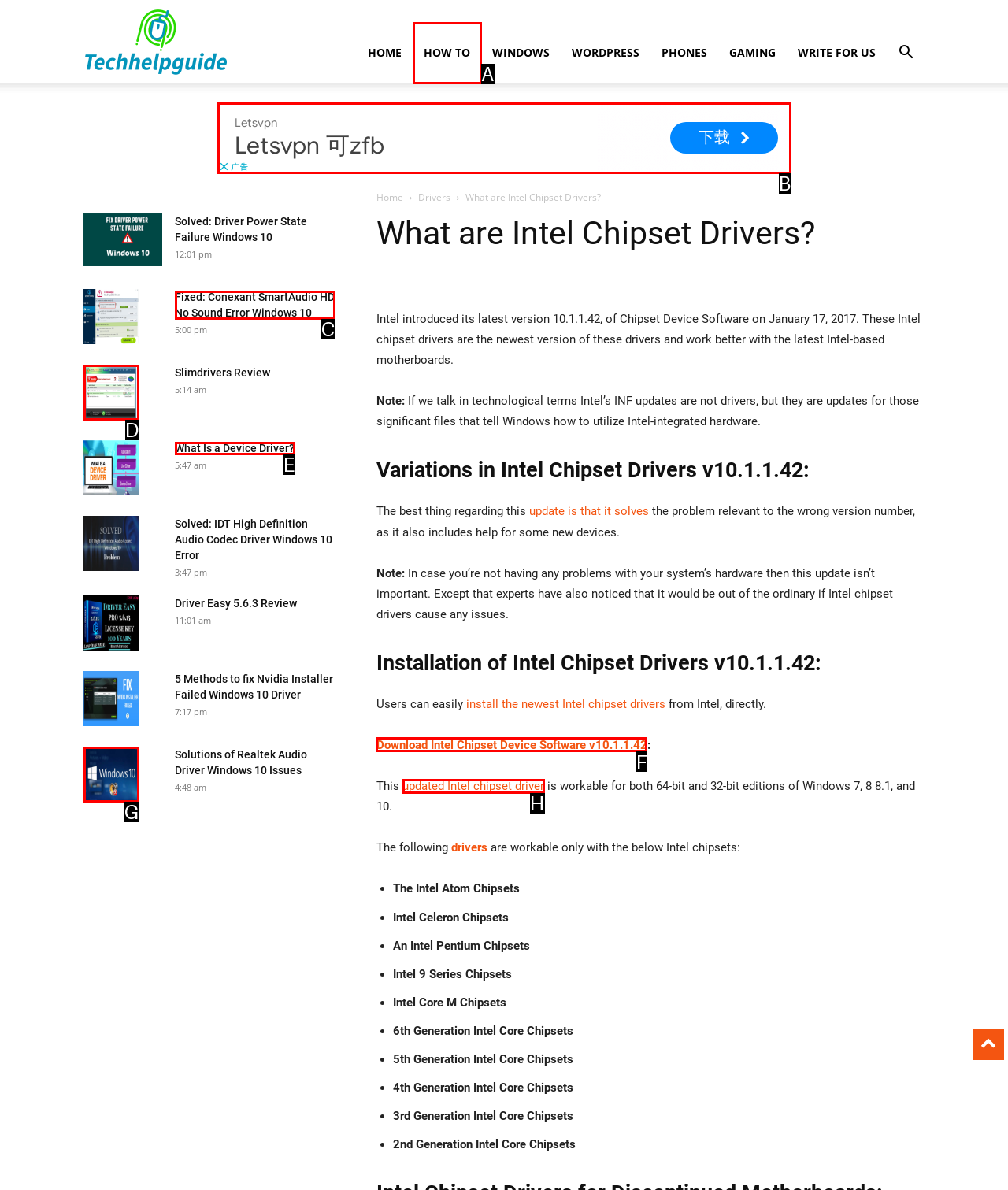Identify the correct lettered option to click in order to perform this task: Click on the 'DOWNLOAD' link to get the Intel Chipset Device Software v10.1.1.42. Respond with the letter.

F